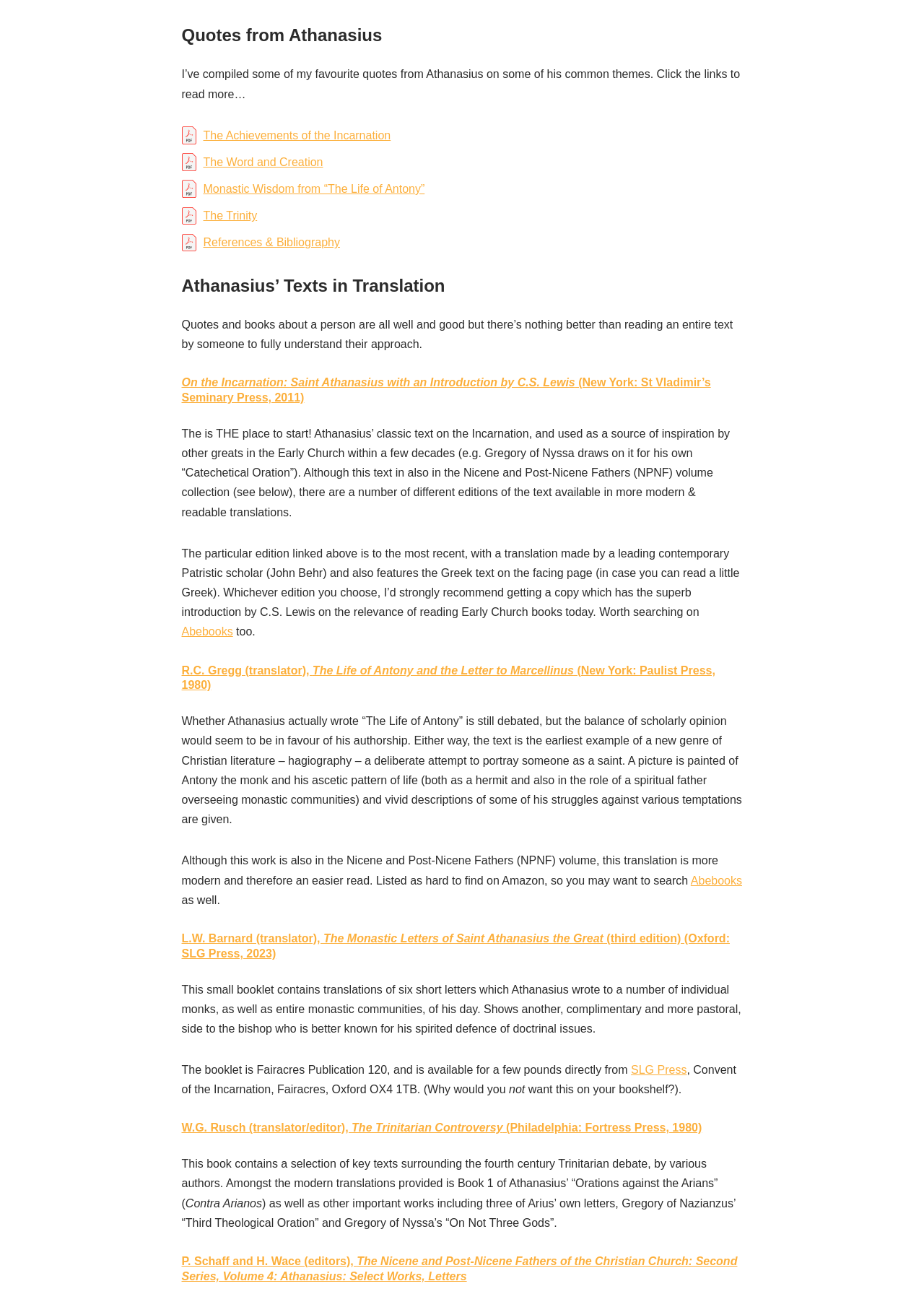Please identify the bounding box coordinates for the region that you need to click to follow this instruction: "Visit the SLG Press website".

[0.683, 0.822, 0.743, 0.832]